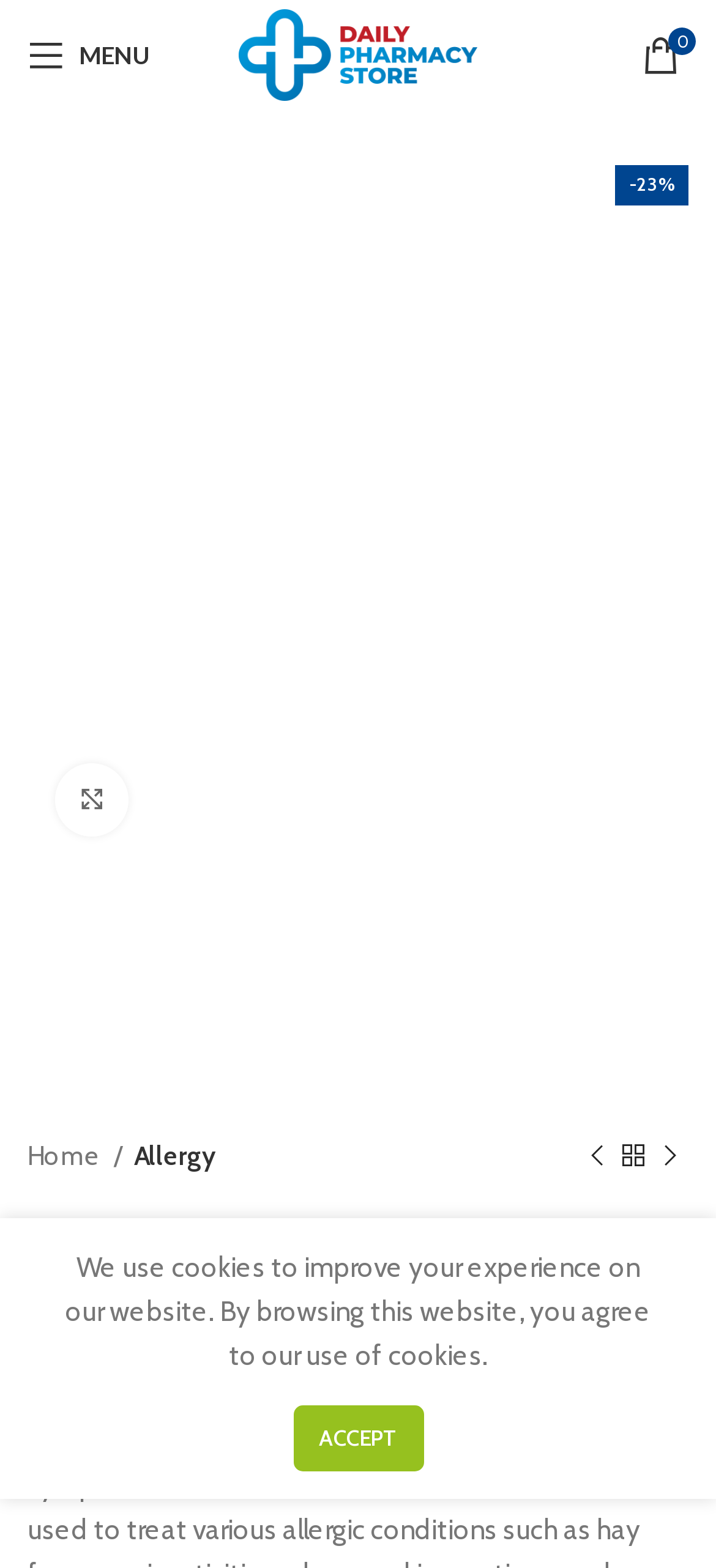What is the category of the product?
Refer to the image and respond with a one-word or short-phrase answer.

Allergy